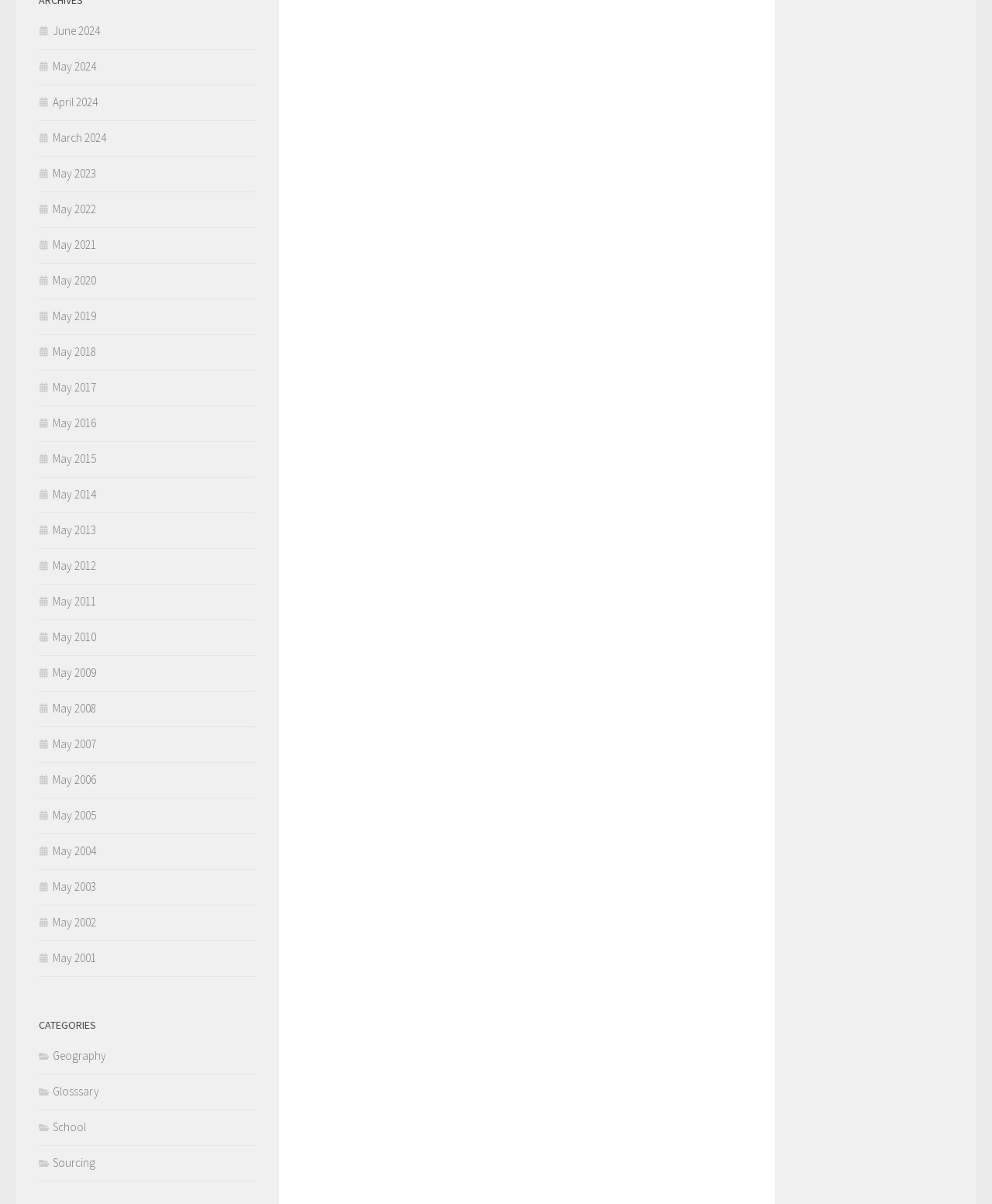Identify the bounding box for the element characterized by the following description: "May 2020".

[0.039, 0.227, 0.097, 0.239]